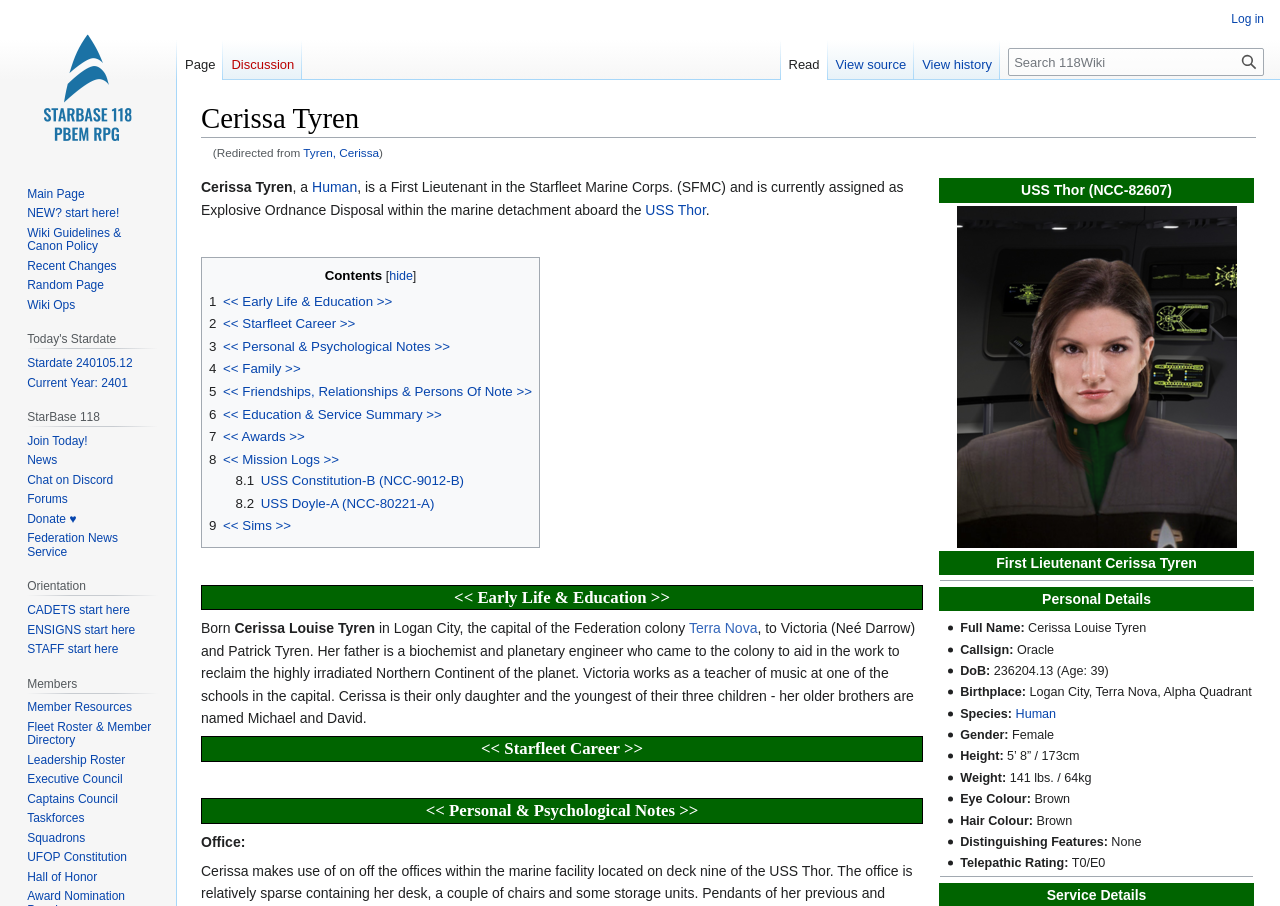Provide the bounding box coordinates of the HTML element this sentence describes: "STAFF start here".

[0.021, 0.709, 0.092, 0.724]